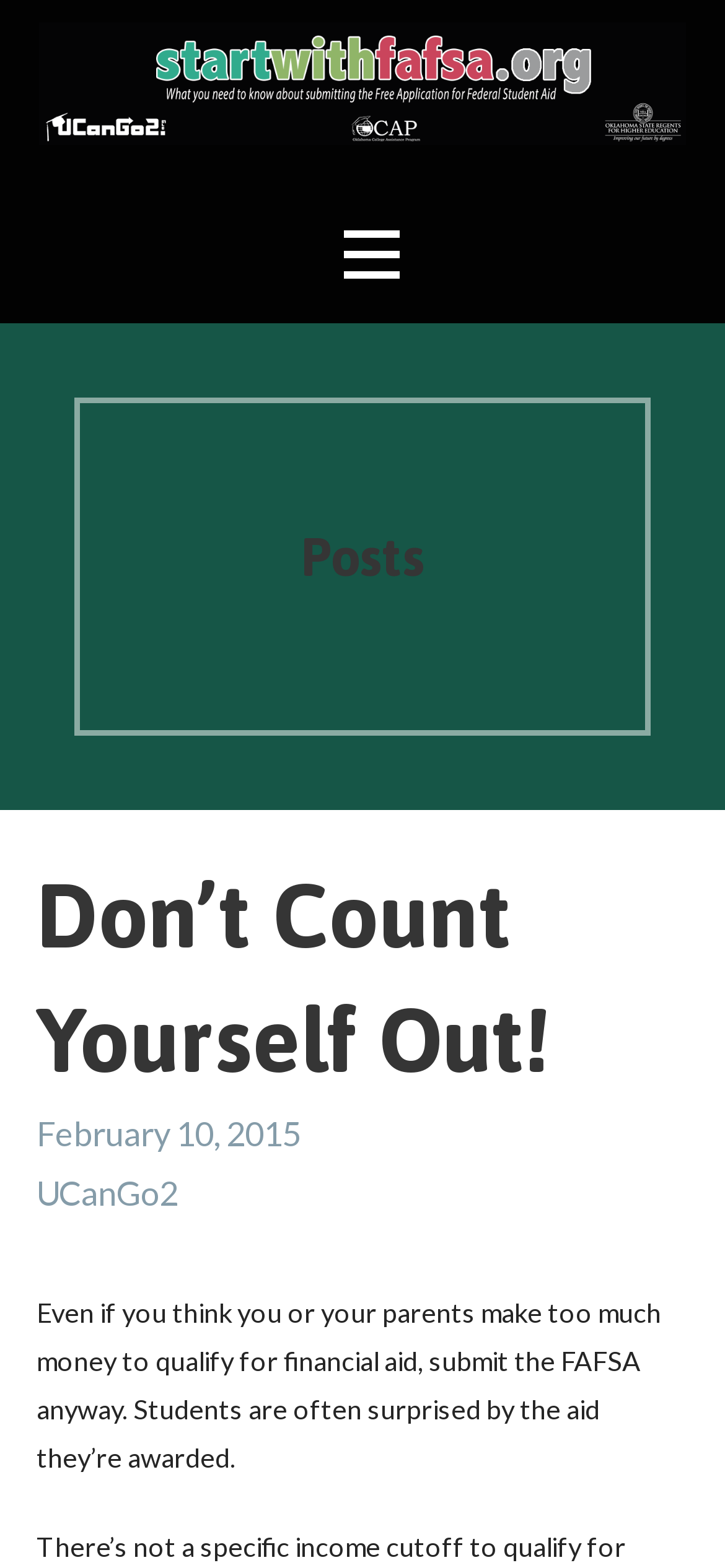Given the element description, predict the bounding box coordinates in the format (top-left x, top-left y, bottom-right x, bottom-right y), using floating point numbers between 0 and 1: parent_node: startwithfafsa.org

[0.055, 0.076, 0.945, 0.096]